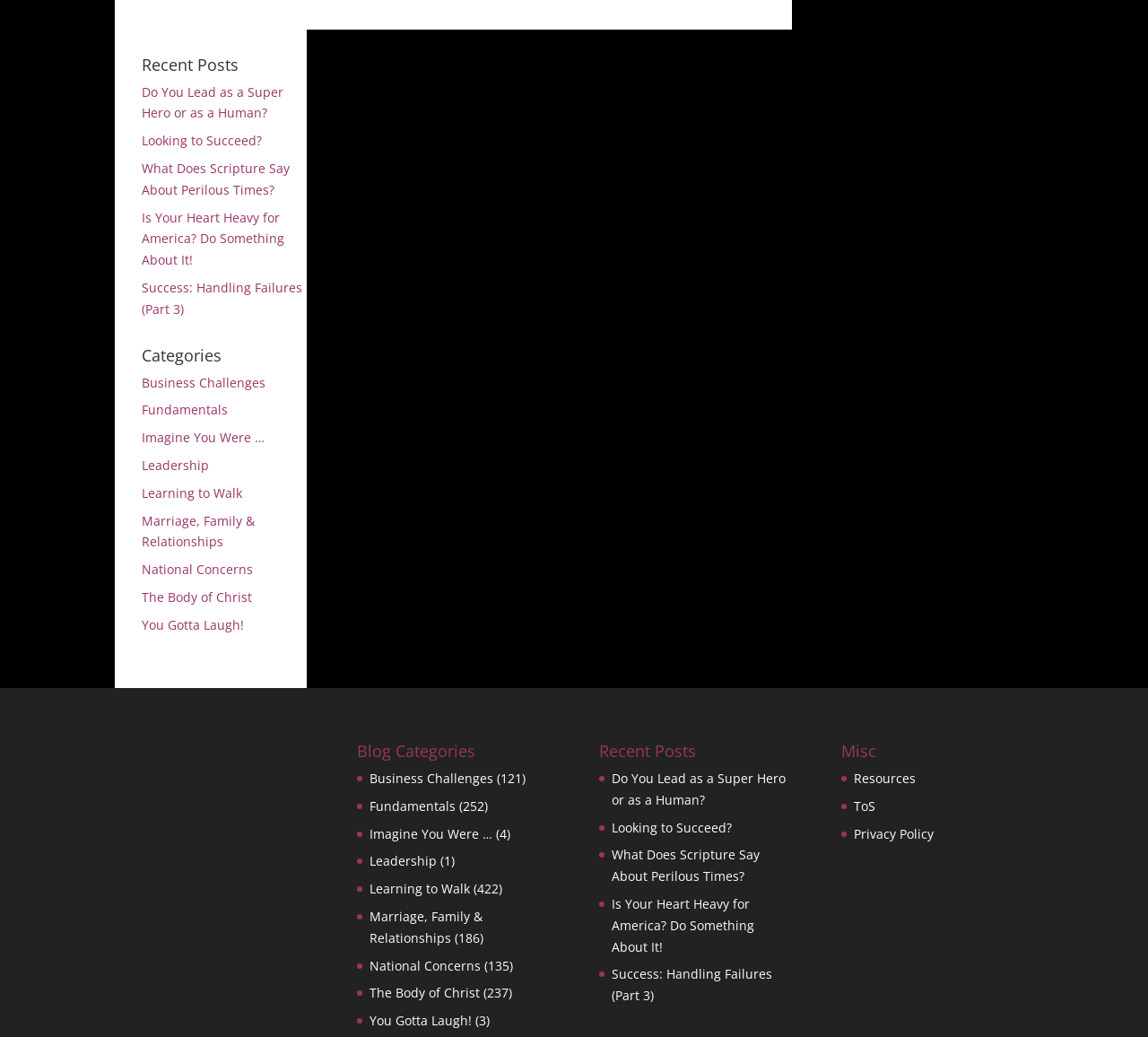Identify the bounding box coordinates of the region I need to click to complete this instruction: "View 'National Concerns' category".

[0.419, 0.923, 0.447, 0.939]